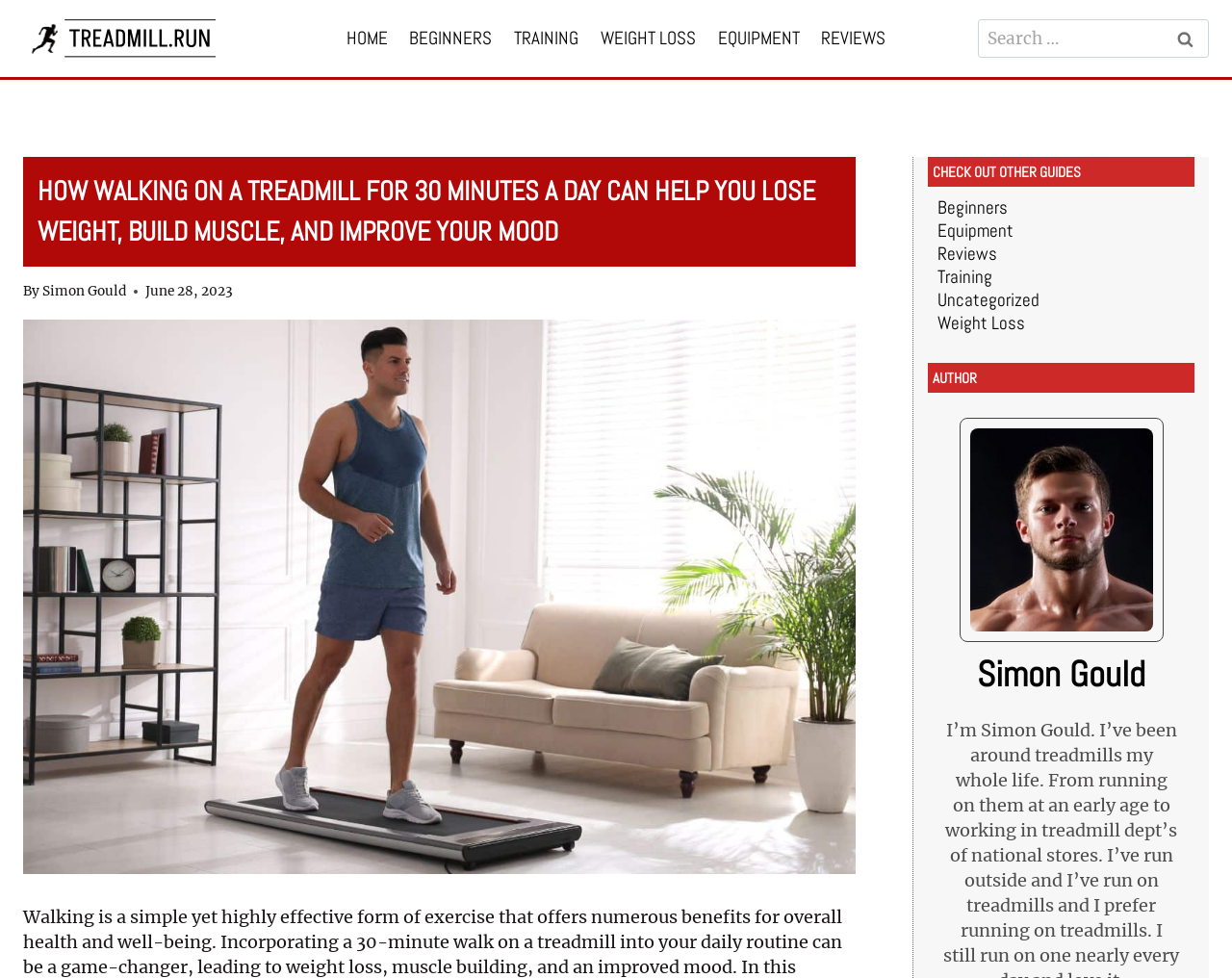Give a one-word or phrase response to the following question: What is the logo of the website?

treadmill run official logo